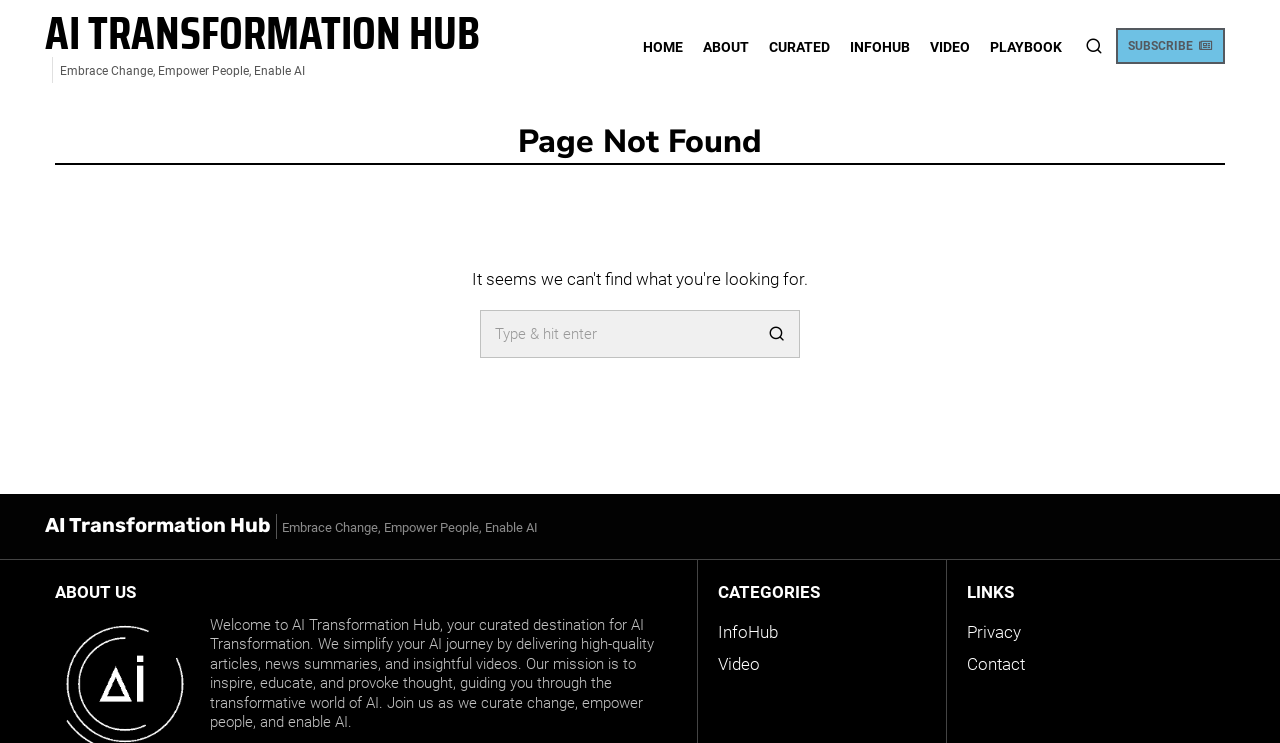Could you provide the bounding box coordinates for the portion of the screen to click to complete this instruction: "subscribe to the newsletter"?

[0.881, 0.053, 0.932, 0.072]